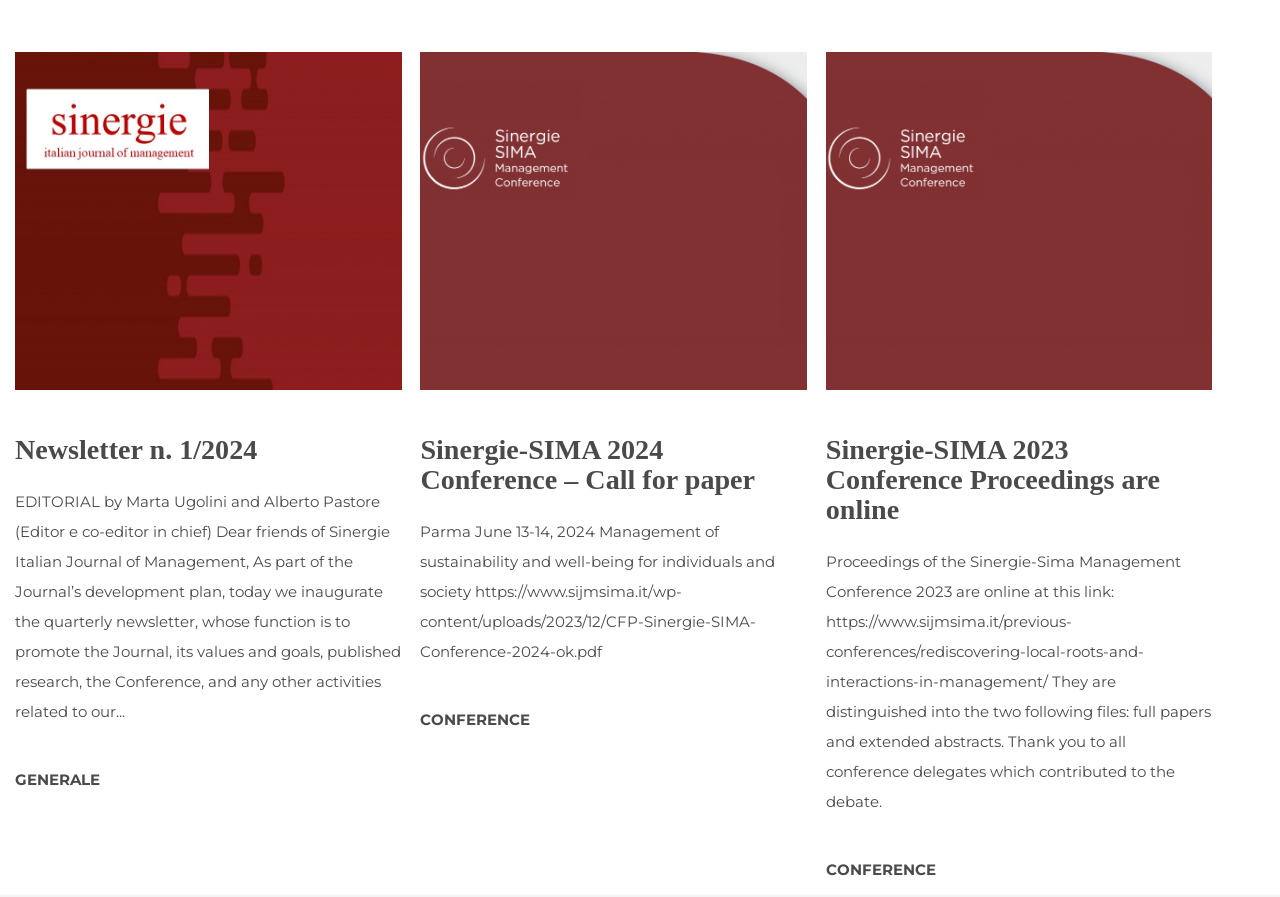How many conference-related links are on the webpage?
Please utilize the information in the image to give a detailed response to the question.

There are three links related to conferences on the webpage: 'Sinergie-SIMA 2024 Conference – Call for paper', 'Sinergie-SIMA 2023 Conference Proceedings are online', and 'CONFERENCE'.